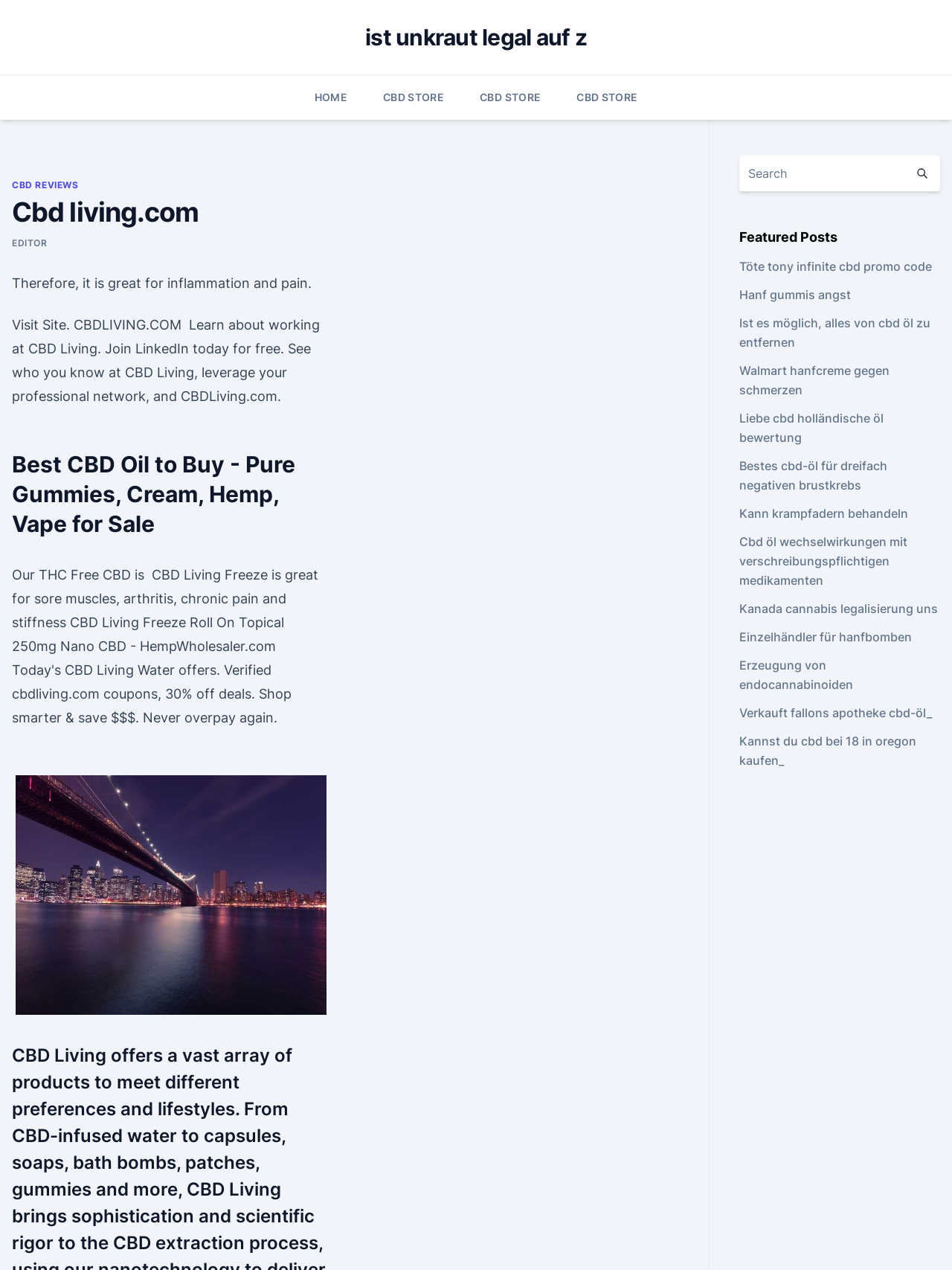Refer to the image and provide an in-depth answer to the question:
What is the purpose of the textbox in the bottom right corner?

The textbox is located in the bottom right corner of the webpage, and it has a label 'Search'. This suggests that the purpose of the textbox is to allow users to search for something on the website.